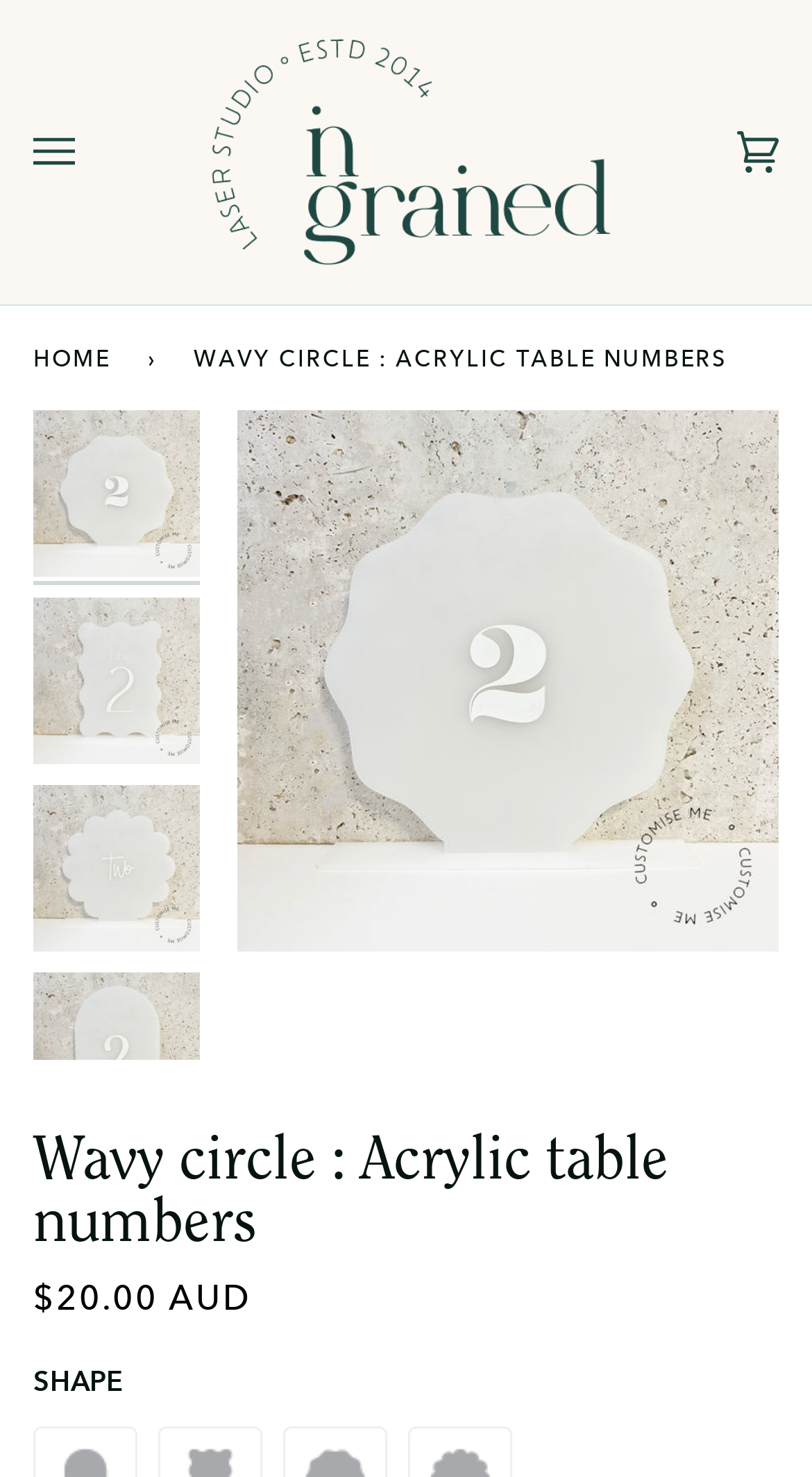Describe all the visual and textual components of the webpage comprehensively.

This webpage appears to be an e-commerce product page for acrylic table numbers. At the top left corner, there is a button to open a menu. Next to it, there is a link to the website's homepage, "ingrained", accompanied by an image of the logo. On the top right corner, there is a link to the cart, which is currently empty.

Below the top navigation, there is a breadcrumb navigation section that shows the current page's location in the website's hierarchy. The main content of the page is a product description section, which has a heading that reads "Wavy circle : Acrylic table numbers". This section is accompanied by four images of the product, arranged vertically on the left side of the page.

To the right of the images, there is a section that displays the product's price, "$20.00 AUD". Below the price, there is a section labeled "SHAPE" with four radio buttons, each representing a different shape option for the product. The radio buttons are accompanied by small images of the corresponding shapes.

Overall, the page has a clean and simple layout, with a focus on showcasing the product and its details.